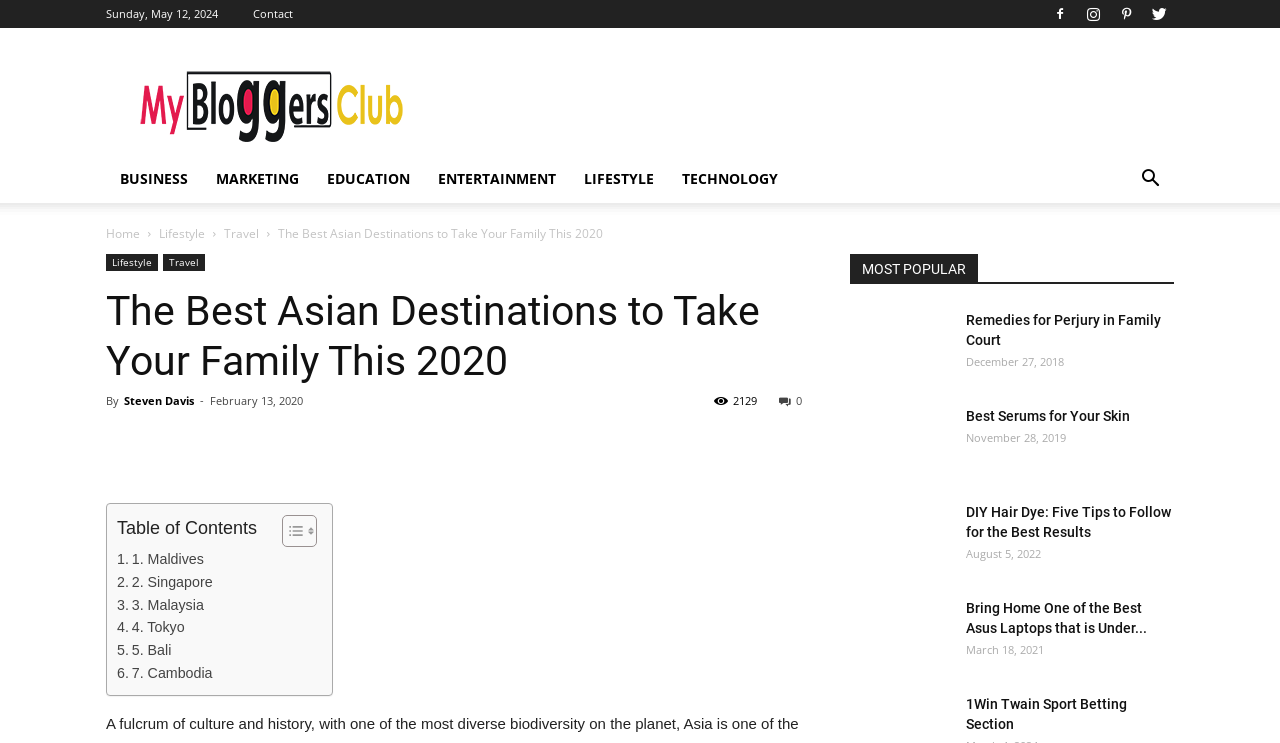Determine the main heading of the webpage and generate its text.

The Best Asian Destinations to Take Your Family This 2020